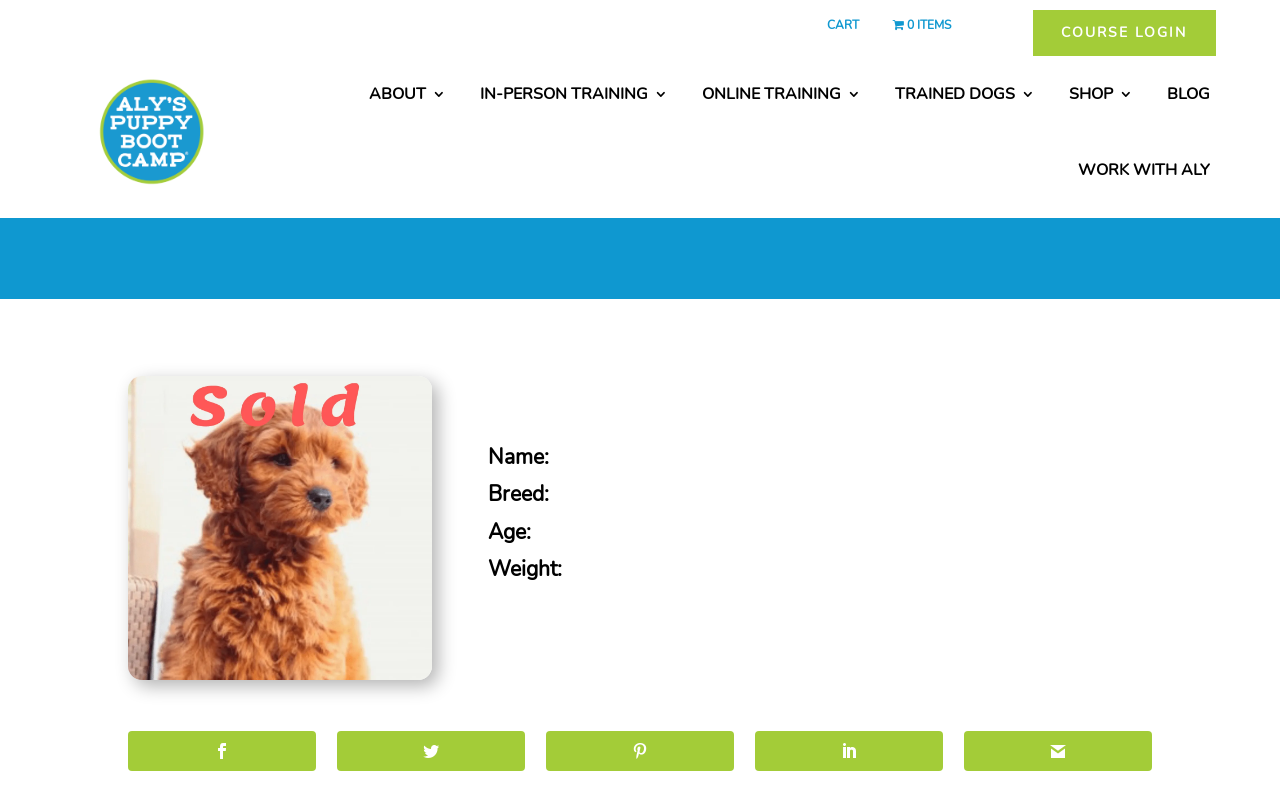Answer with a single word or phrase: 
What is the breed of the puppy?

Australian Labradoodle